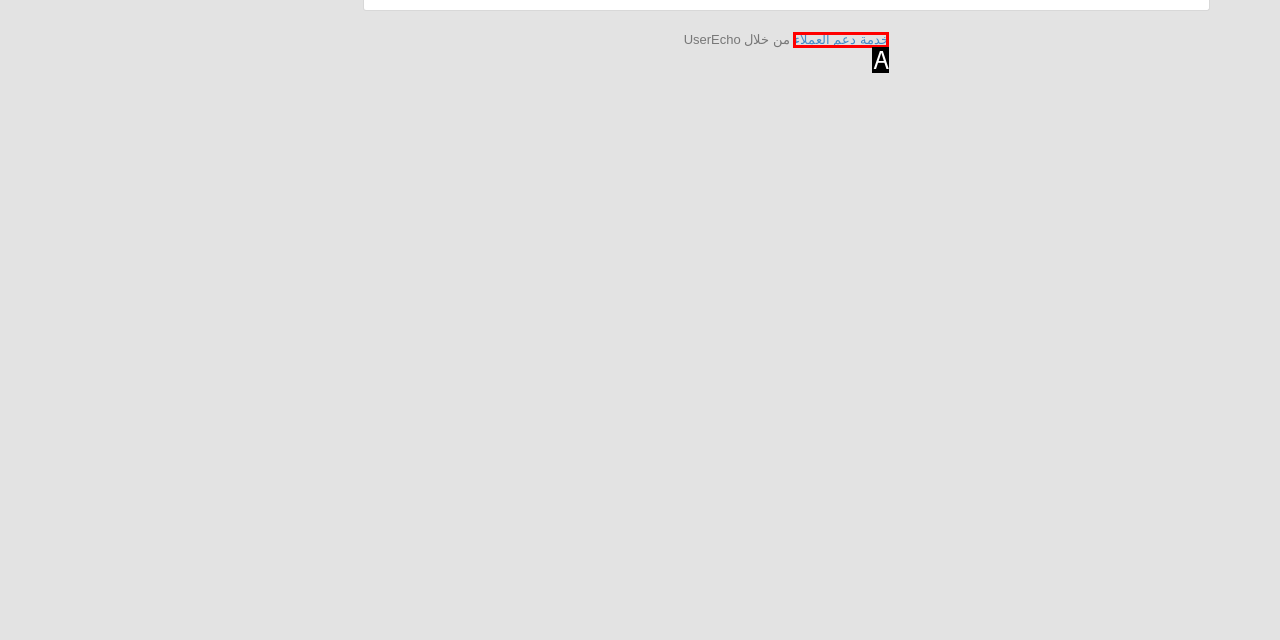Based on the provided element description: خدمة دعم العملاء, identify the best matching HTML element. Respond with the corresponding letter from the options shown.

A